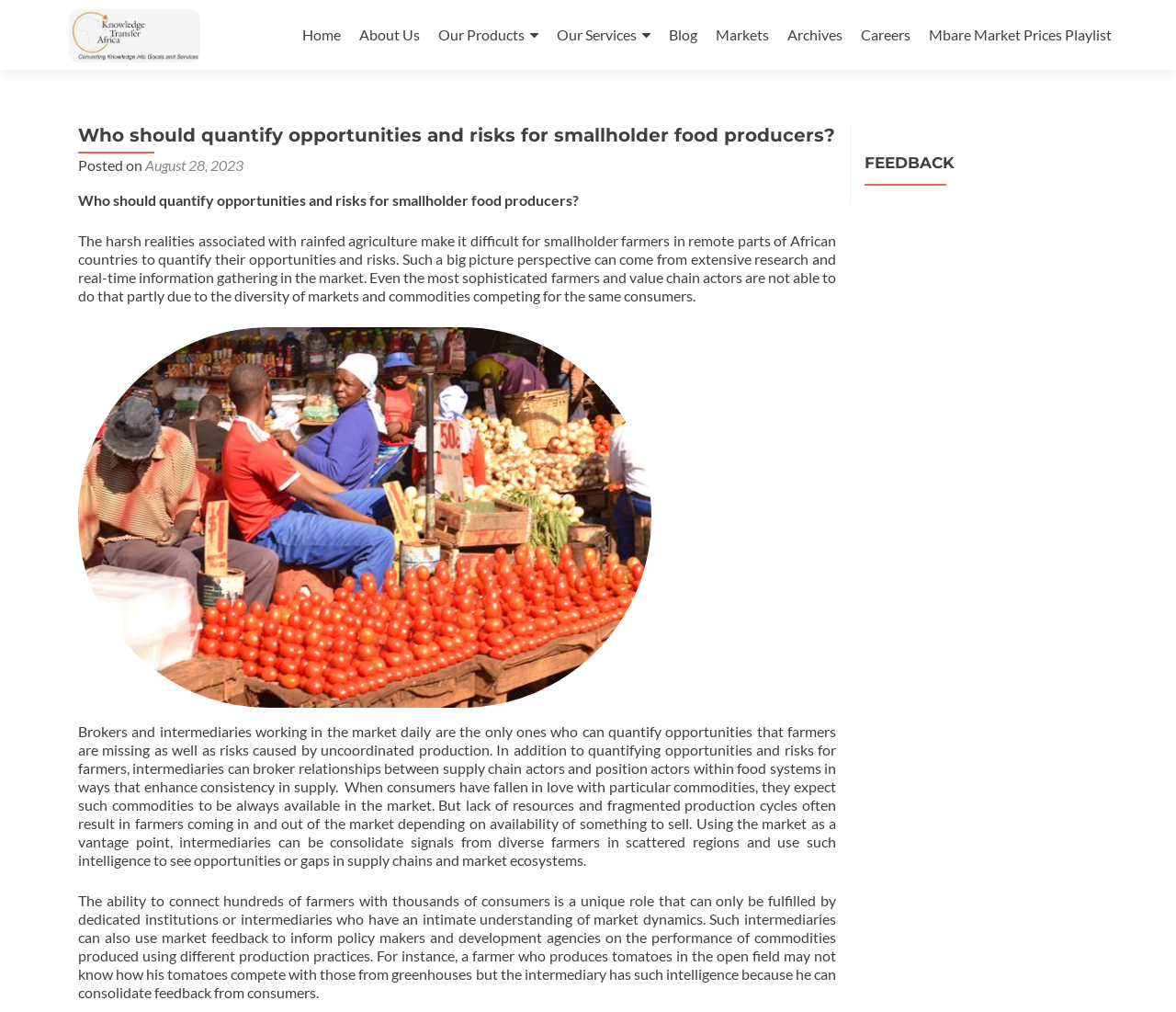Construct a thorough caption encompassing all aspects of the webpage.

The webpage is about an article titled "Who should quantify opportunities and risks for smallholder food producers?" from eMKambo. At the top, there is a logo of eMKambo, accompanied by a link to the website. Below the logo, there is a navigation menu with links to various sections, including Home, About Us, Our Products, Our Services, Blog, Markets, Archives, Careers, and Mbare Market Prices Playlist.

The main content of the article is divided into several sections. The title of the article is displayed prominently, followed by the date of posting, August 28, 2023. The article discusses the challenges faced by smallholder farmers in quantifying their opportunities and risks, and how brokers and intermediaries can play a crucial role in bridging this gap. The text is divided into several paragraphs, with a figure or image inserted in between.

To the right of the main content, there is a complementary section with a heading "FEEDBACK". The layout of the webpage is clean, with a clear hierarchy of elements and sufficient whitespace to make the content easy to read.